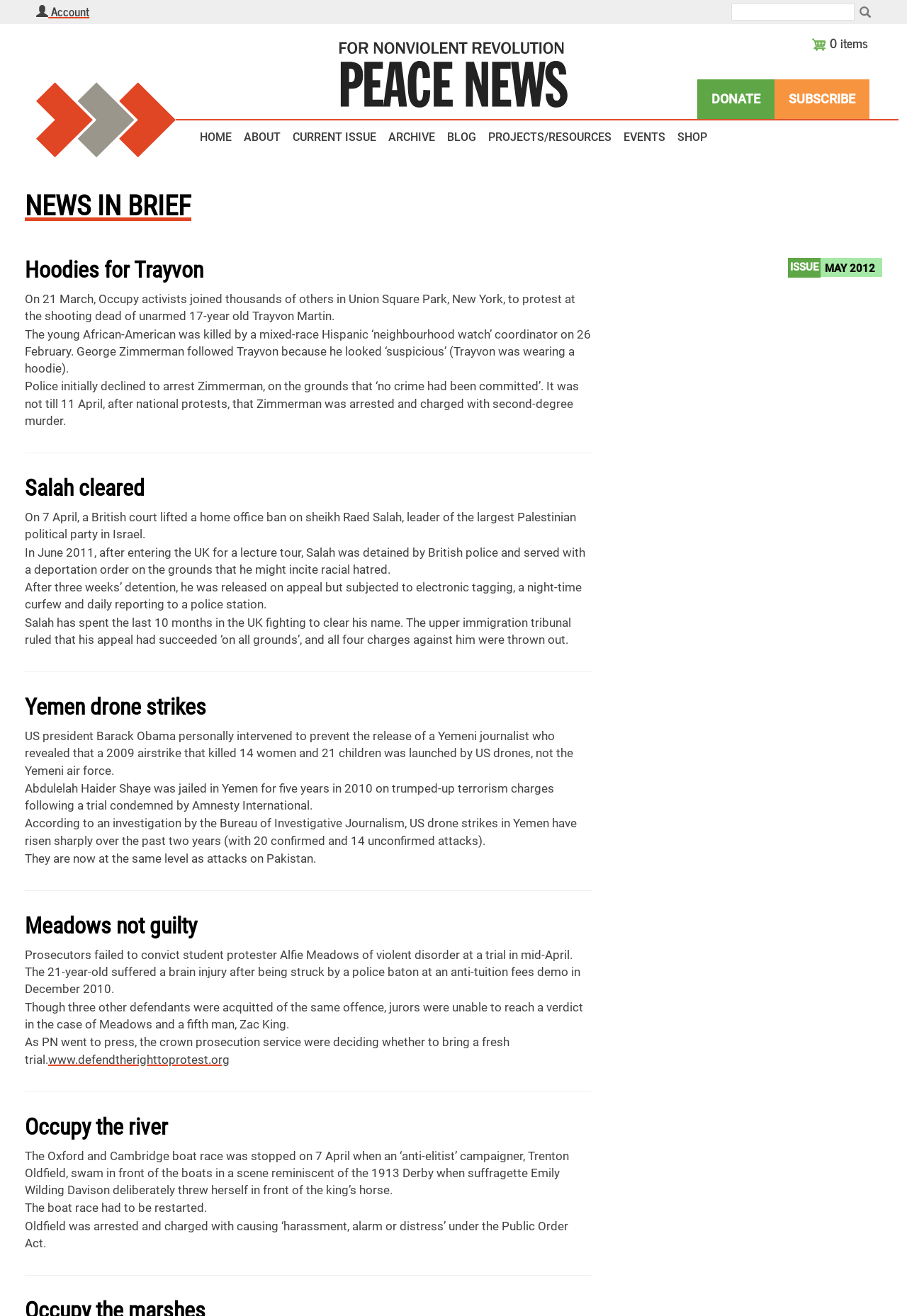What is the name of the logo?
Please provide a single word or phrase as your answer based on the screenshot.

Peace news logo